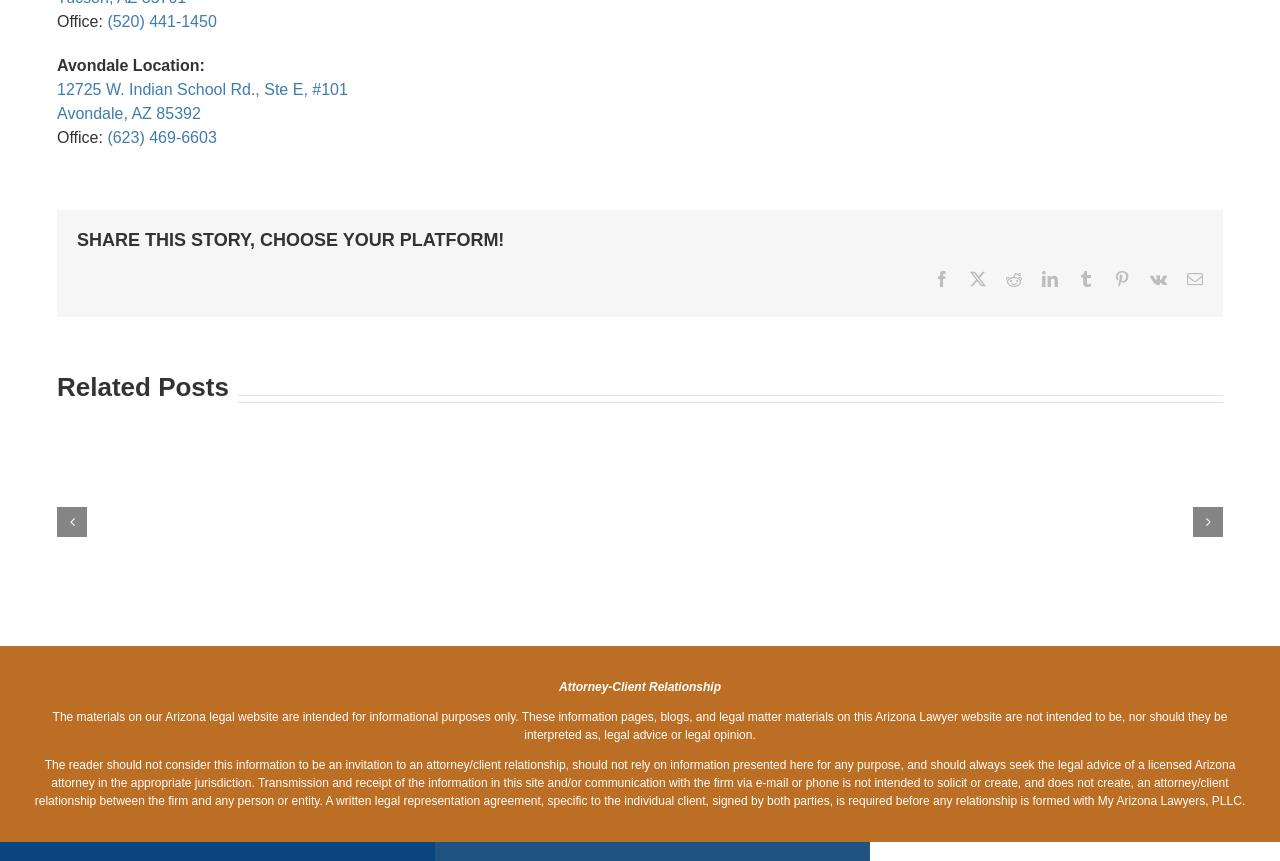Calculate the bounding box coordinates for the UI element based on the following description: "Haverford Jewish Student Union". Ensure the coordinates are four float numbers between 0 and 1, i.e., [left, top, right, bottom].

None